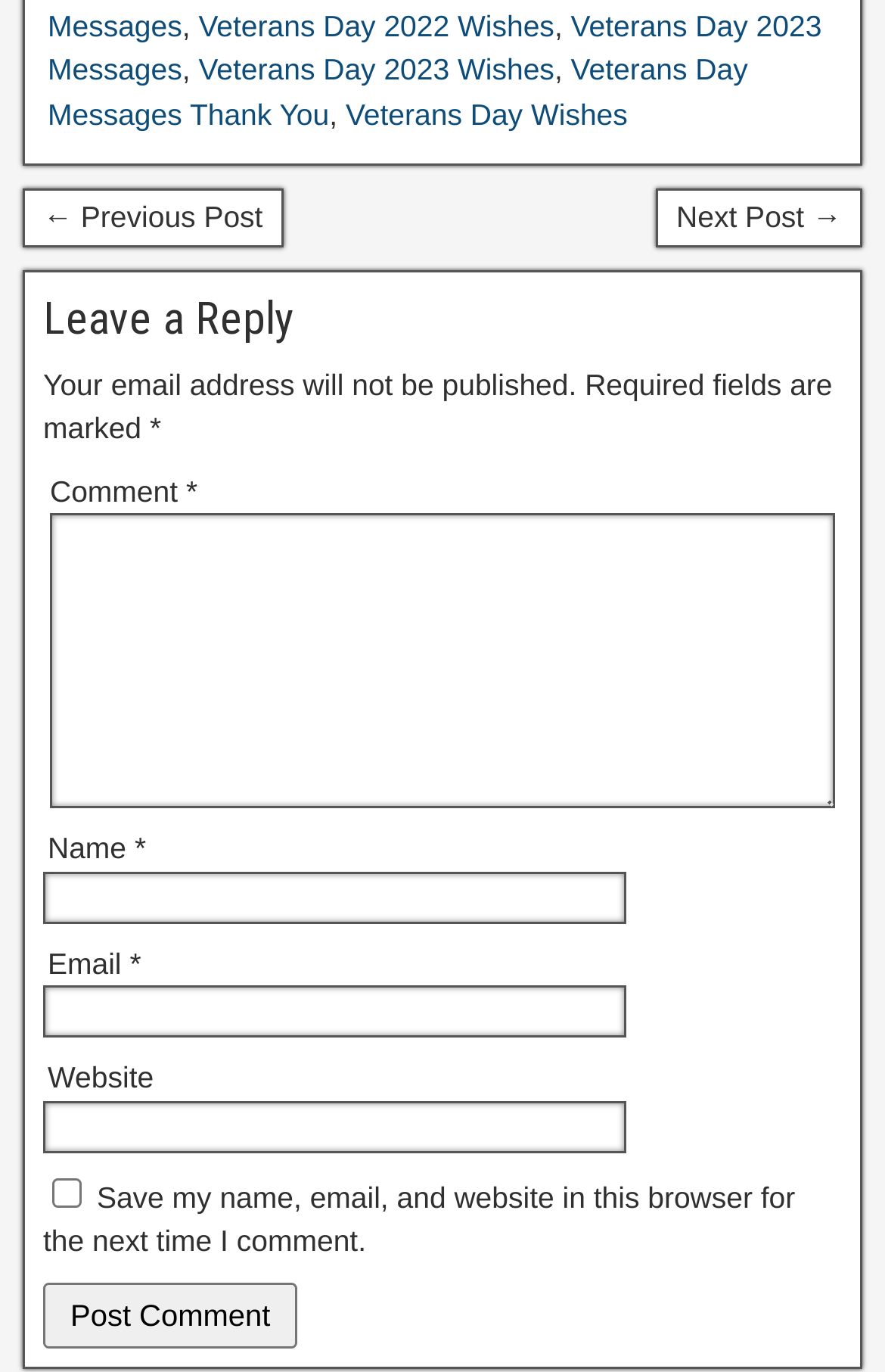Answer this question using a single word or a brief phrase:
How can users navigate through posts?

Using 'Previous Post' and 'Next Post' links